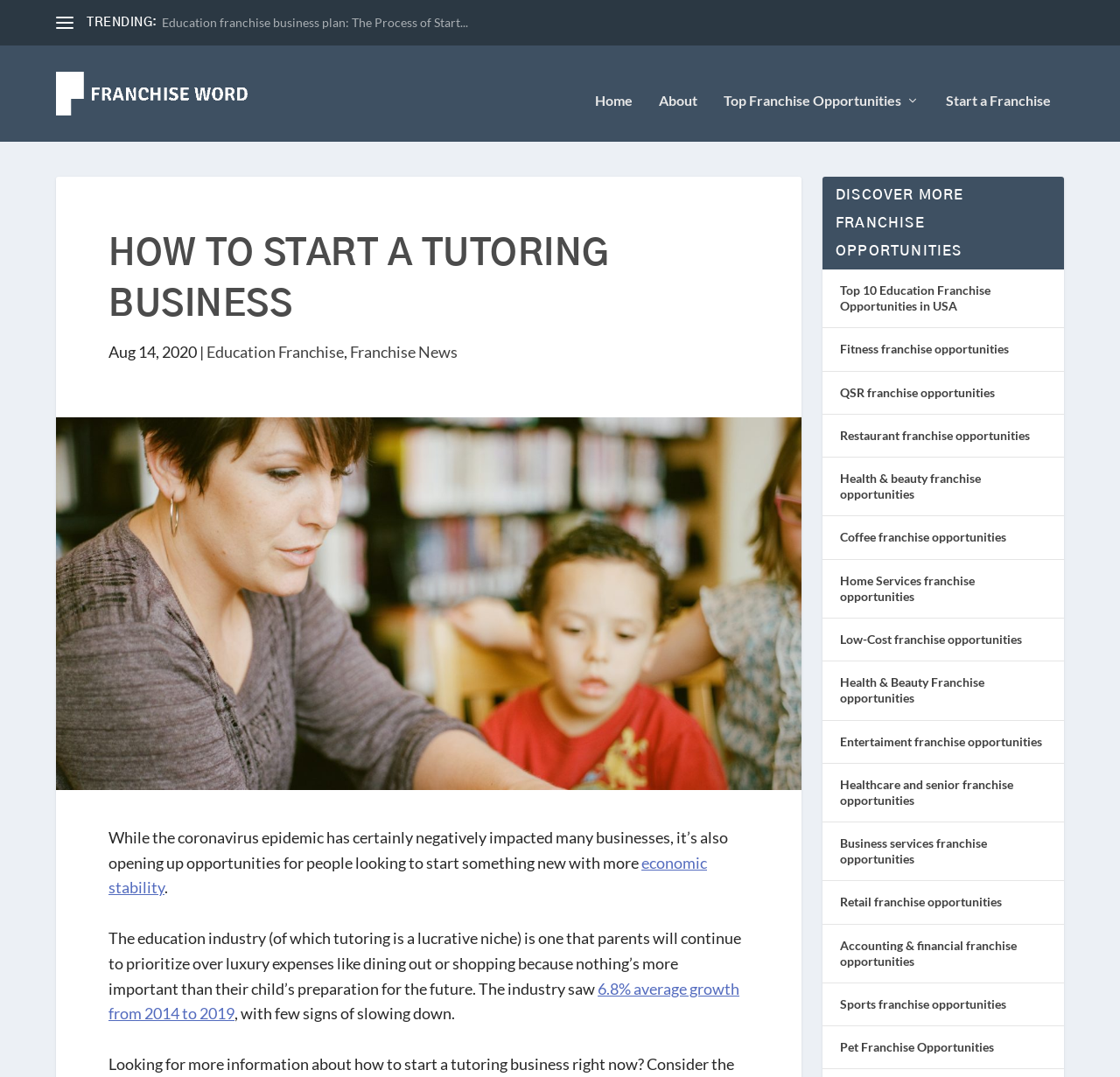Find the headline of the webpage and generate its text content.

HOW TO START A TUTORING BUSINESS